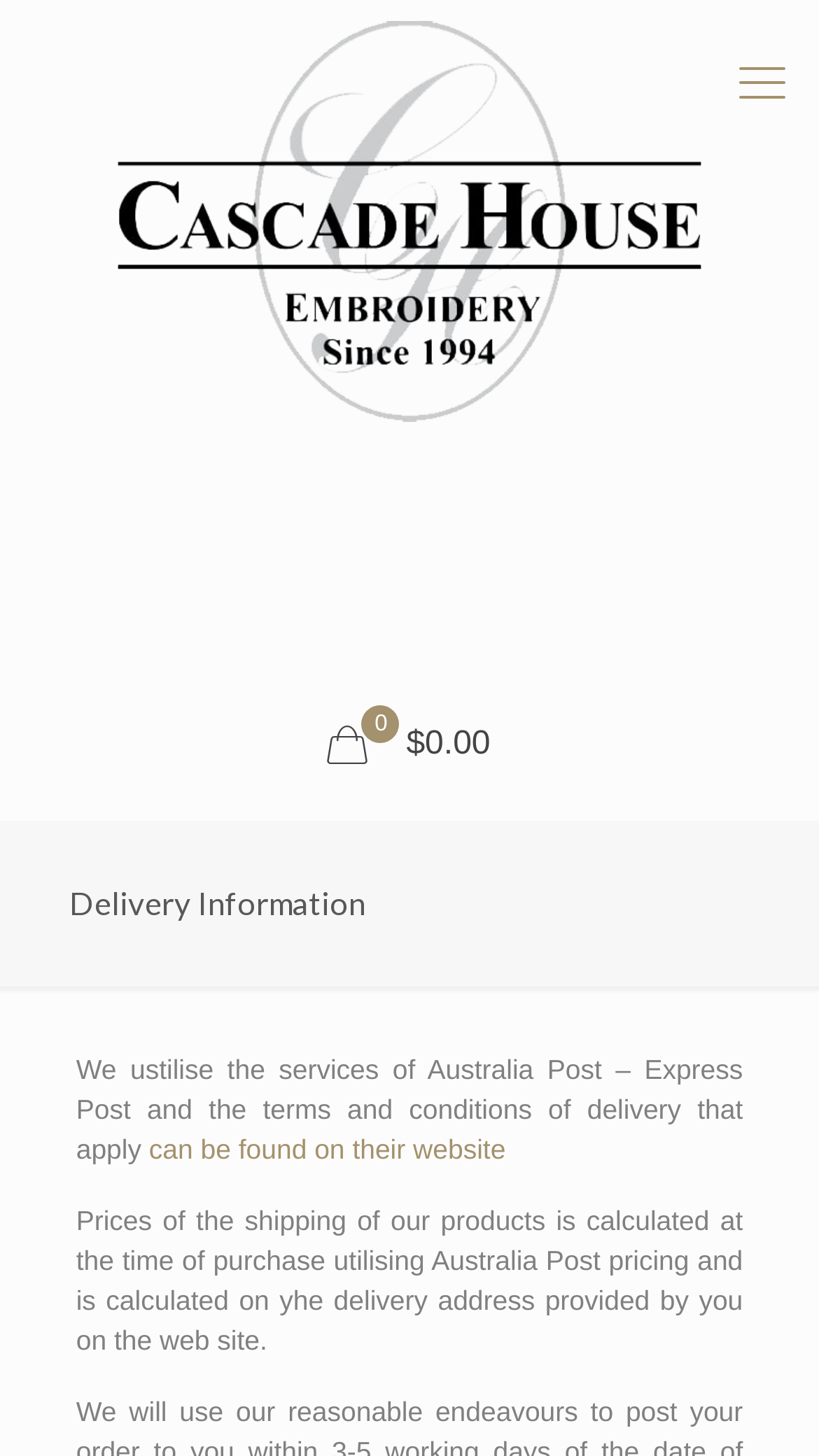Respond to the question with just a single word or phrase: 
What type of post is used for delivery?

Express Post